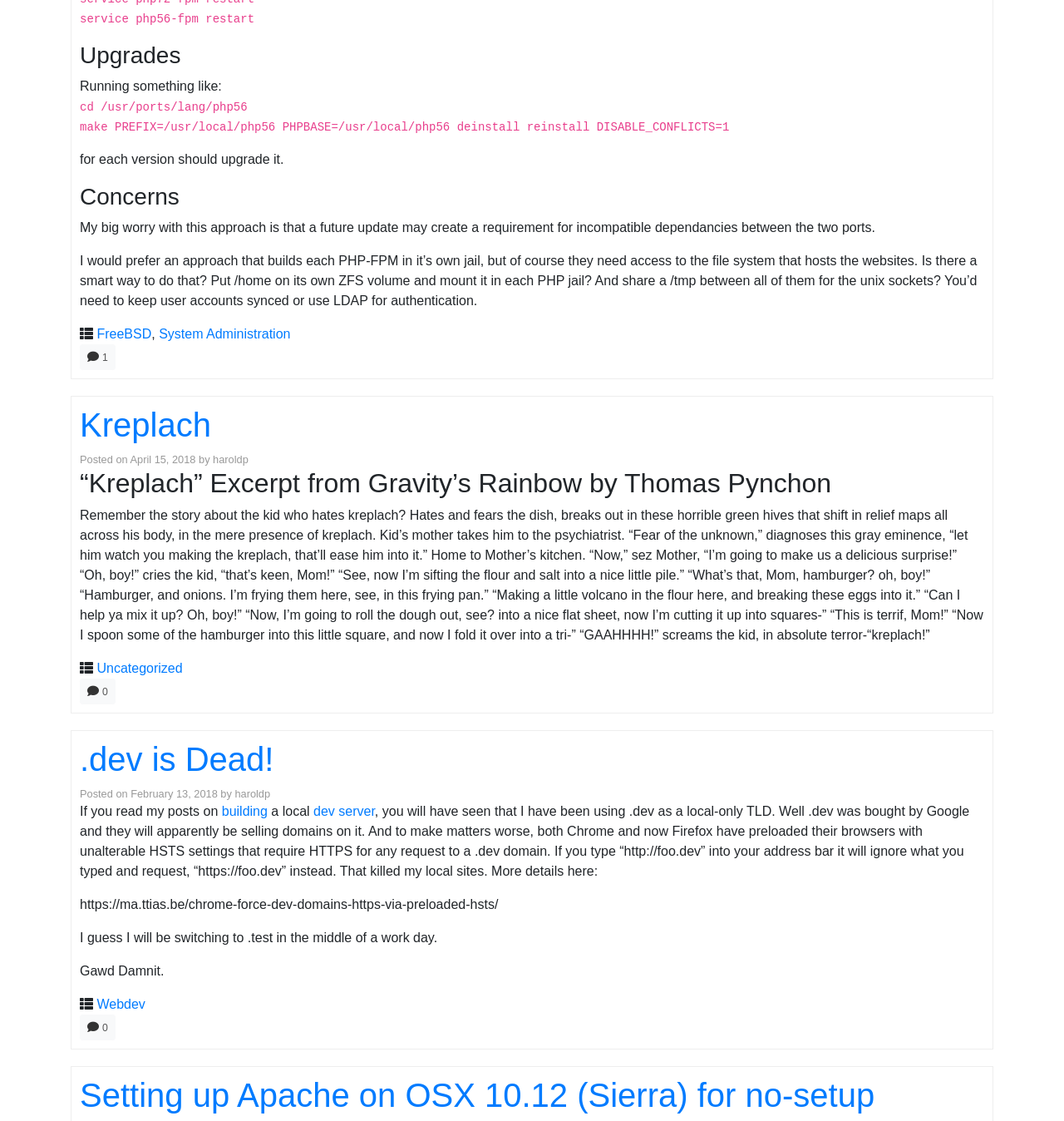What is the concern of the author in the second article?
Make sure to answer the question with a detailed and comprehensive explanation.

The author is concerned about the local dev server because Google bought the .dev domain and will be selling domains on it, and Chrome and Firefox have preloaded HSTS settings that require HTTPS for any request to a .dev domain, which killed the author's local sites.